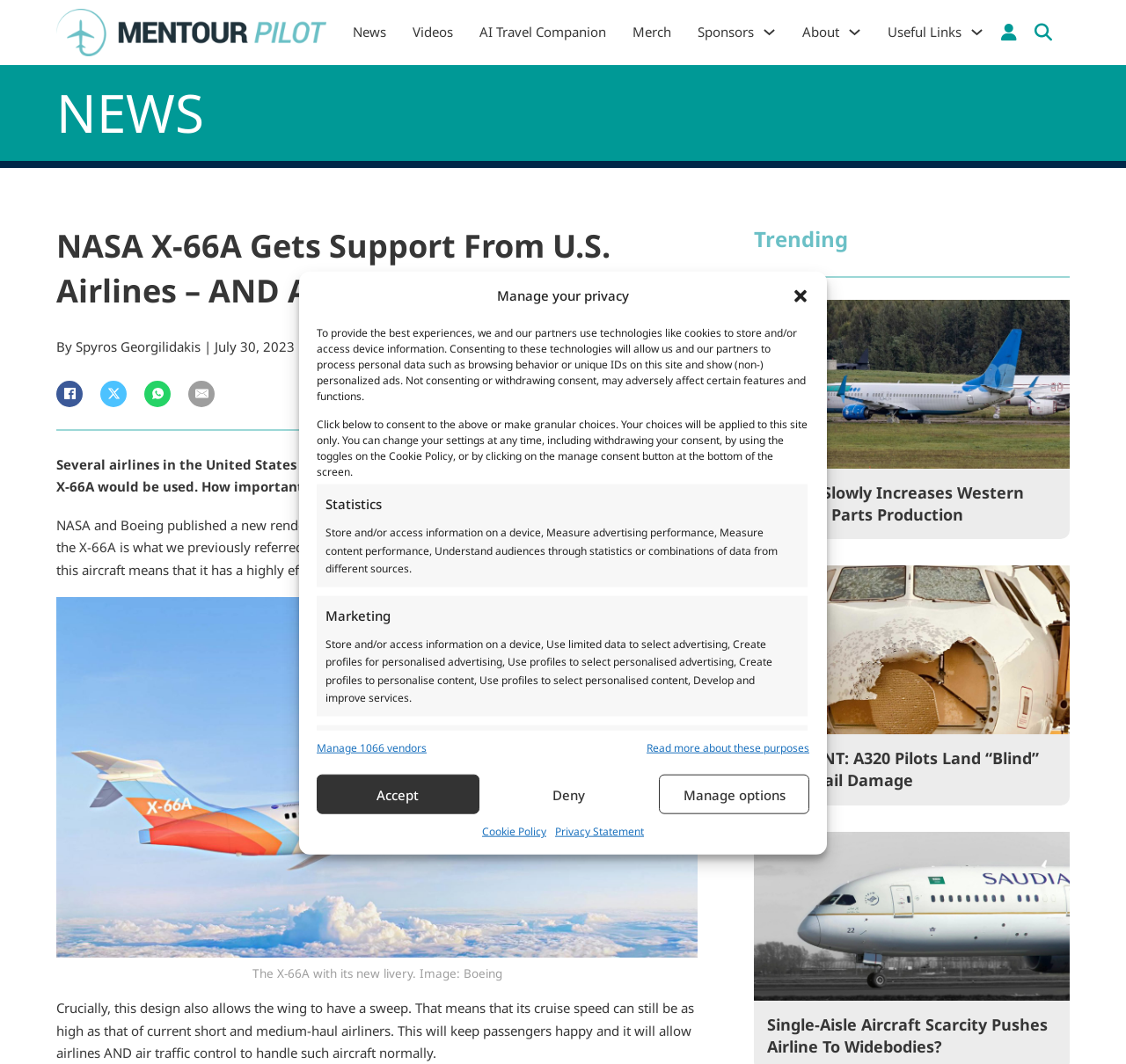What is the topic of the second trending article?
Give a one-word or short-phrase answer derived from the screenshot.

A320 Pilots Land “Blind” After Hail Damage